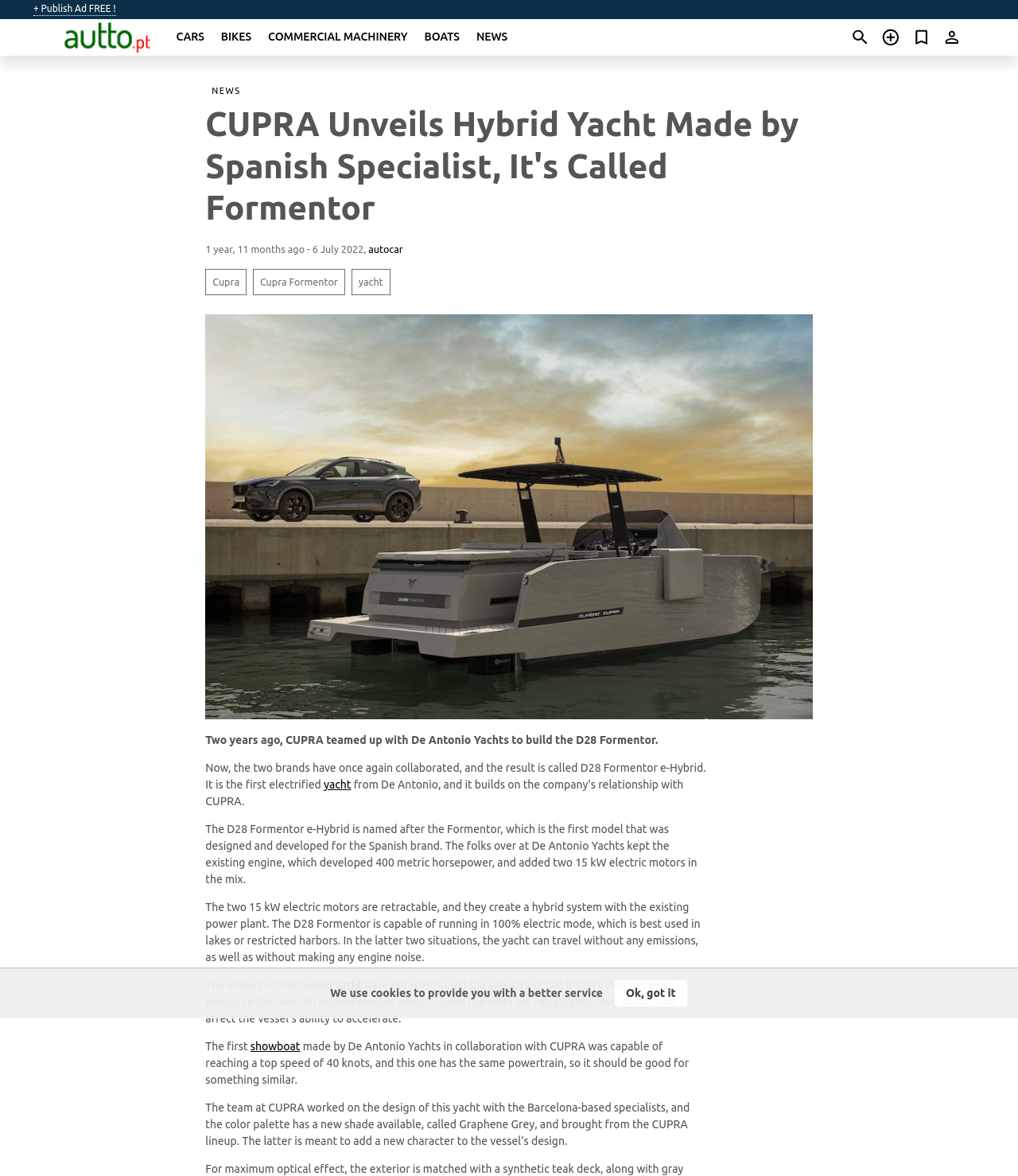Given the description "+ Publish Ad FREE !", provide the bounding box coordinates of the corresponding UI element.

[0.033, 0.003, 0.114, 0.014]